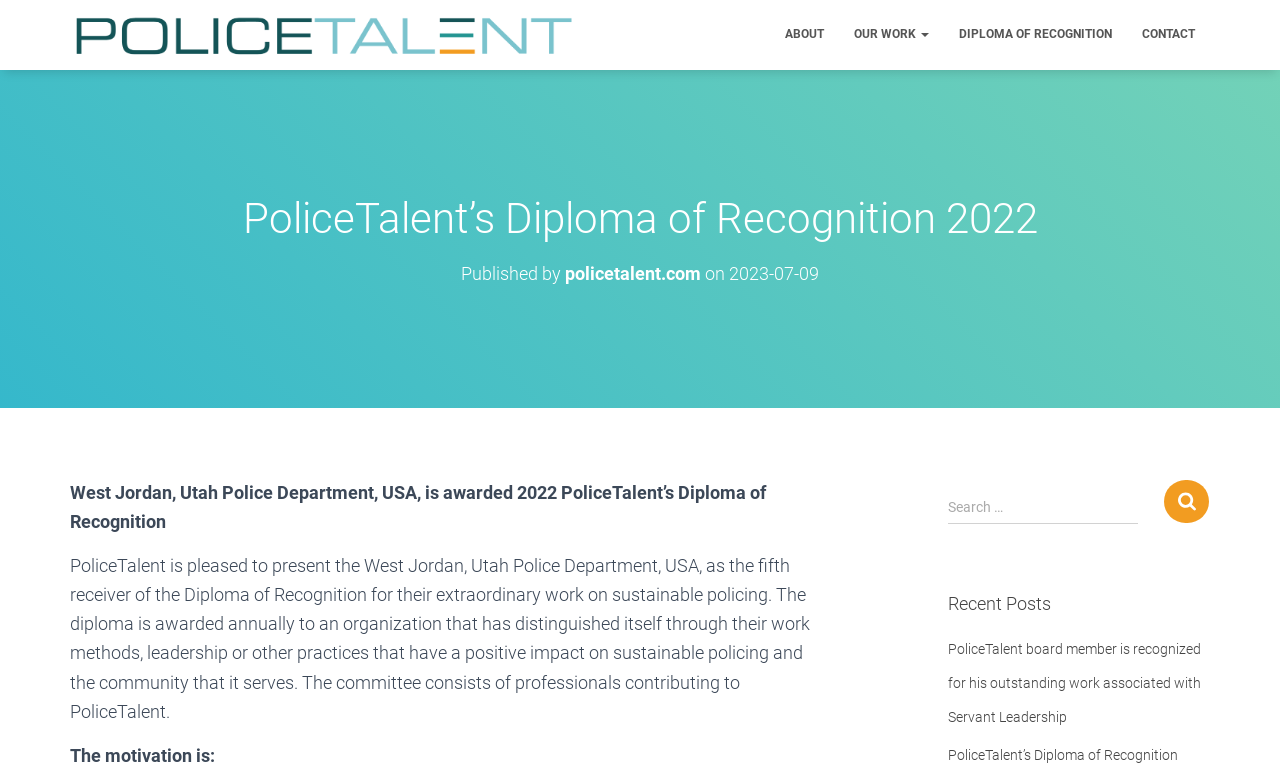Respond to the following query with just one word or a short phrase: 
How many links are in the top navigation menu?

5